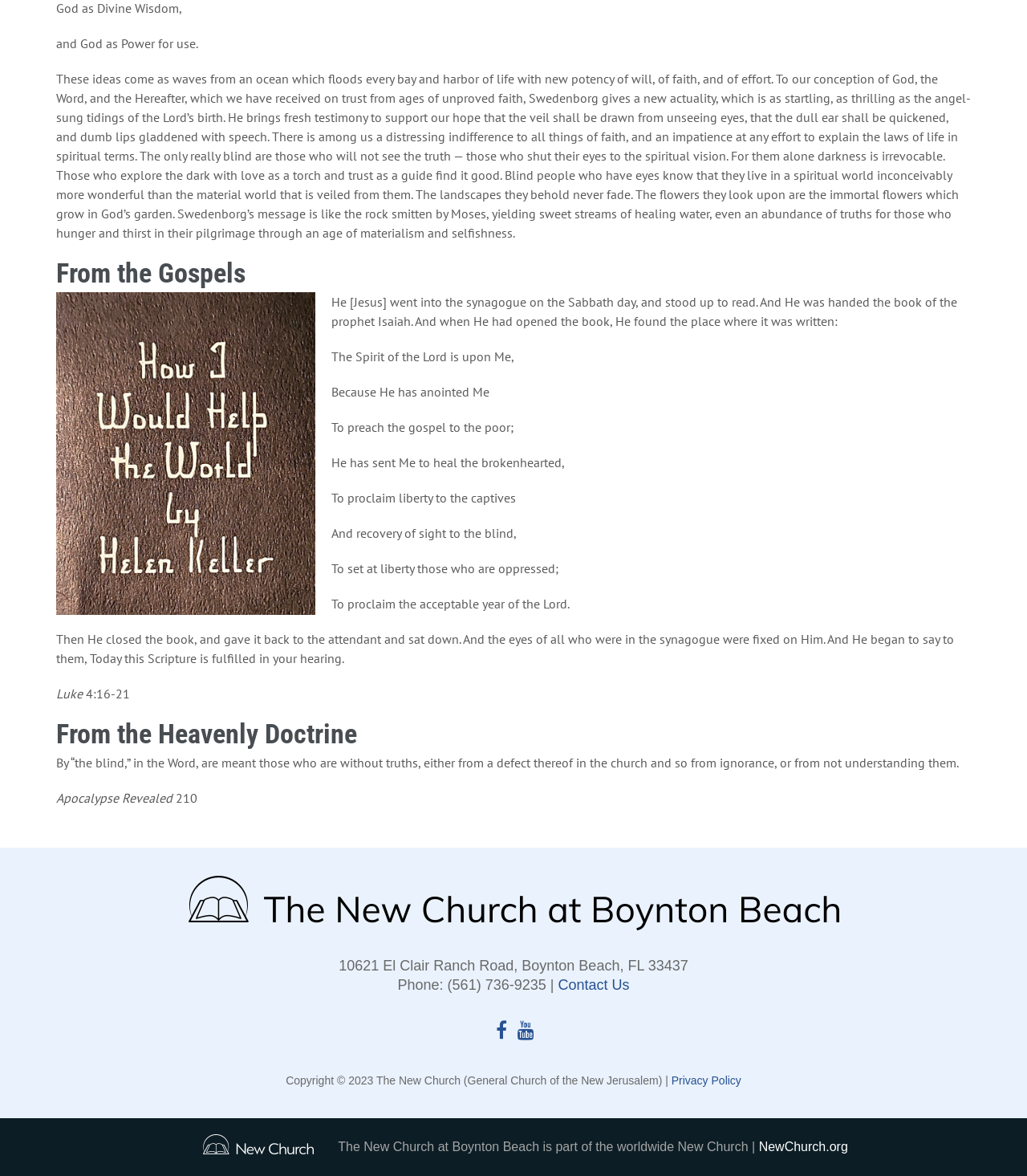What is the name of the prophet mentioned in the scripture?
From the screenshot, provide a brief answer in one word or phrase.

Isaiah